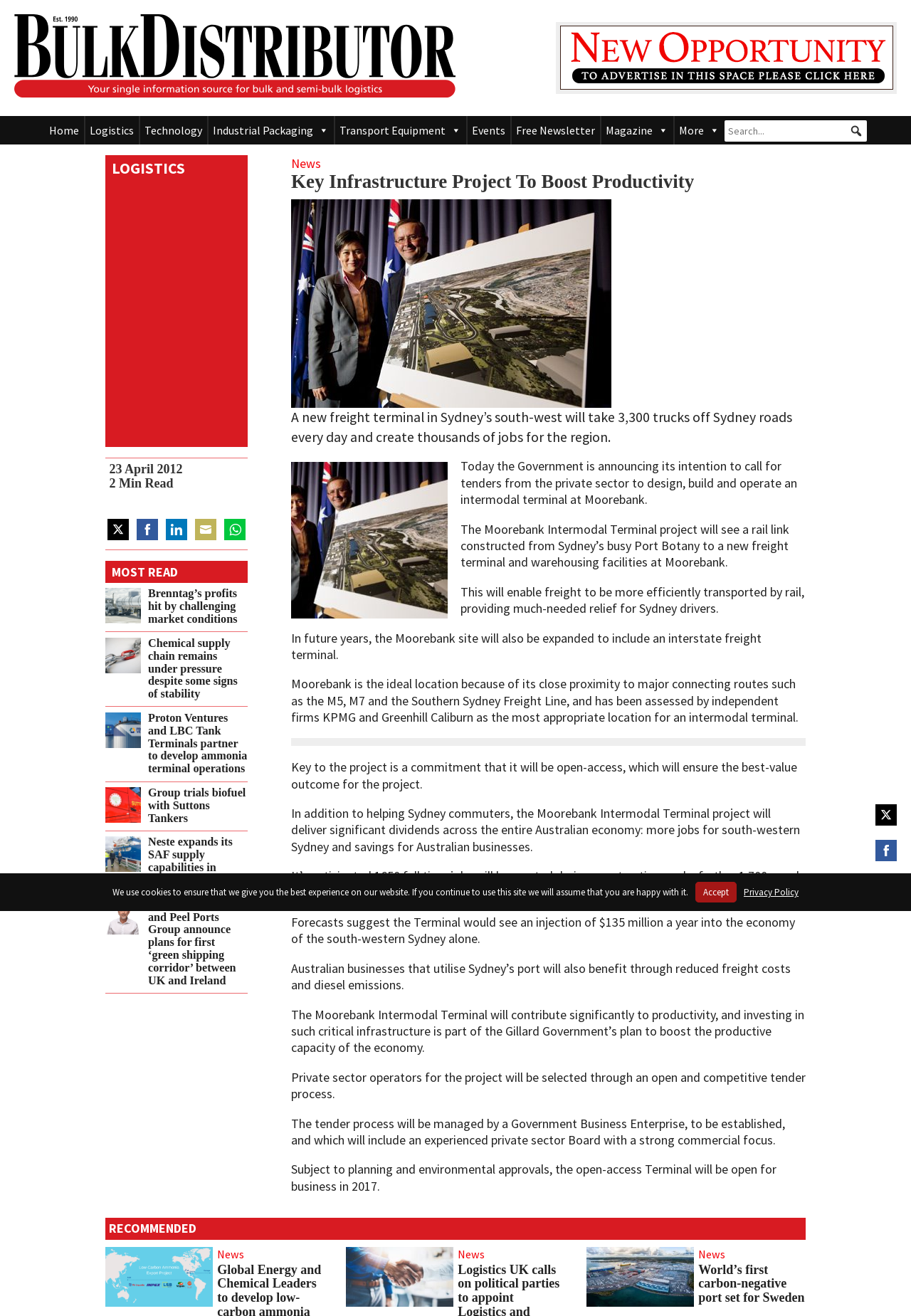Please identify the coordinates of the bounding box for the clickable region that will accomplish this instruction: "Search for something".

[0.795, 0.092, 0.952, 0.108]